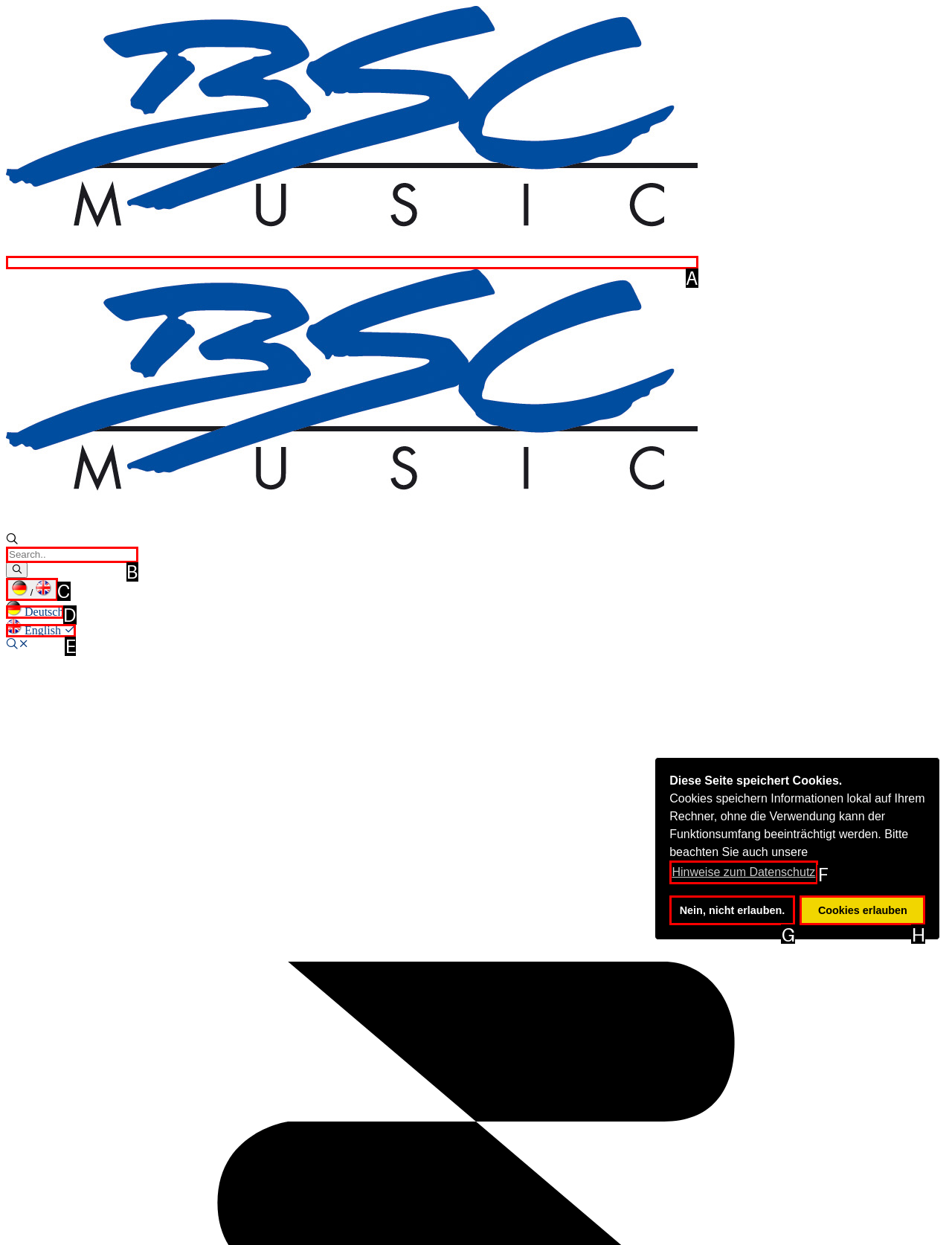Choose the option that best matches the description: /
Indicate the letter of the matching option directly.

C